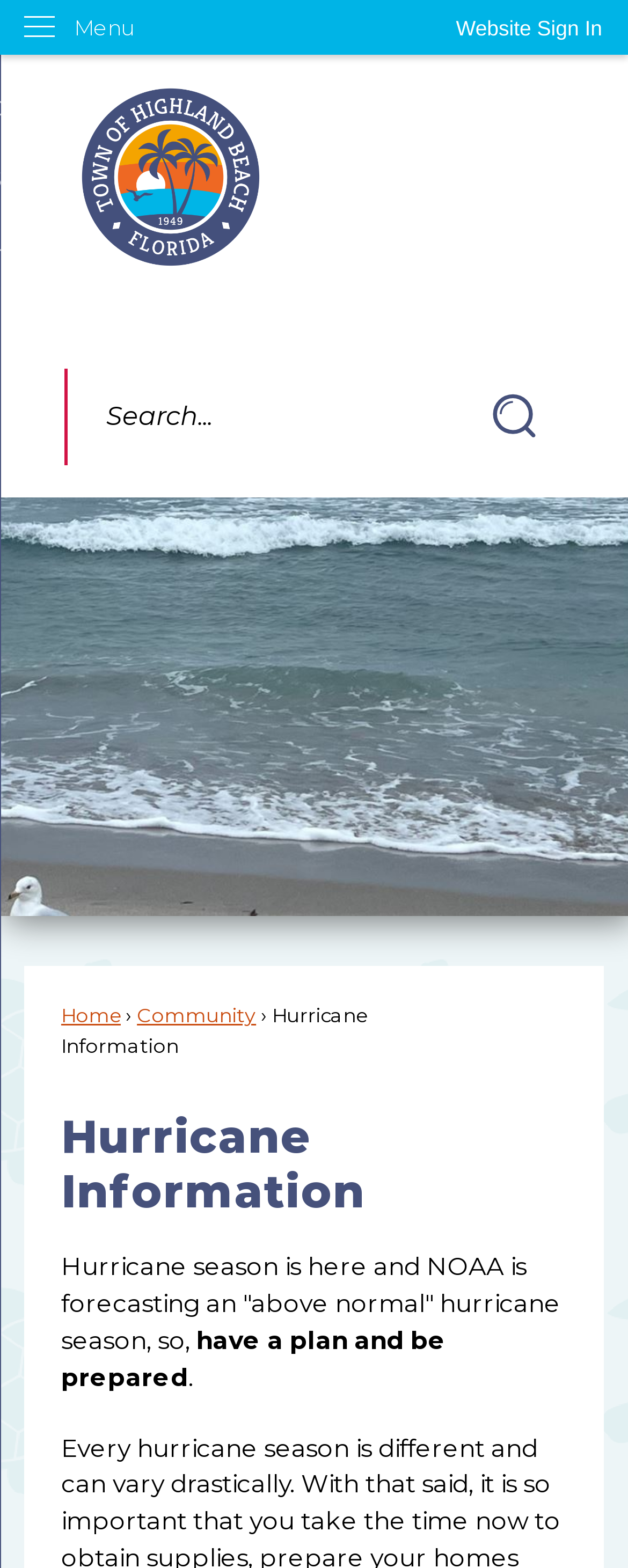Identify the bounding box coordinates for the UI element mentioned here: "Community". Provide the coordinates as four float values between 0 and 1, i.e., [left, top, right, bottom].

[0.218, 0.64, 0.408, 0.655]